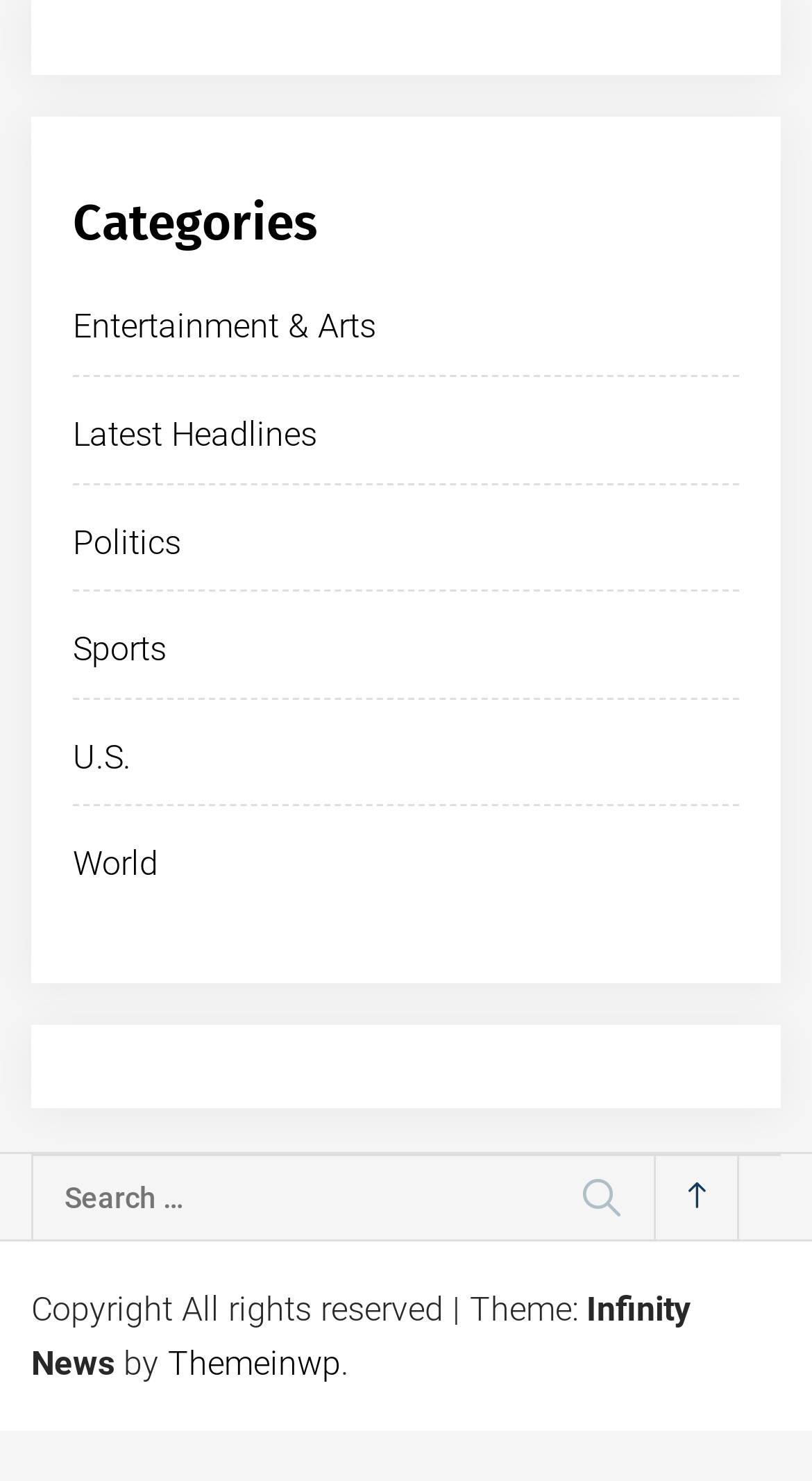From the webpage screenshot, identify the region described by Entertainment & Arts. Provide the bounding box coordinates as (top-left x, top-left y, bottom-right x, bottom-right y), with each value being a floating point number between 0 and 1.

[0.09, 0.207, 0.463, 0.234]